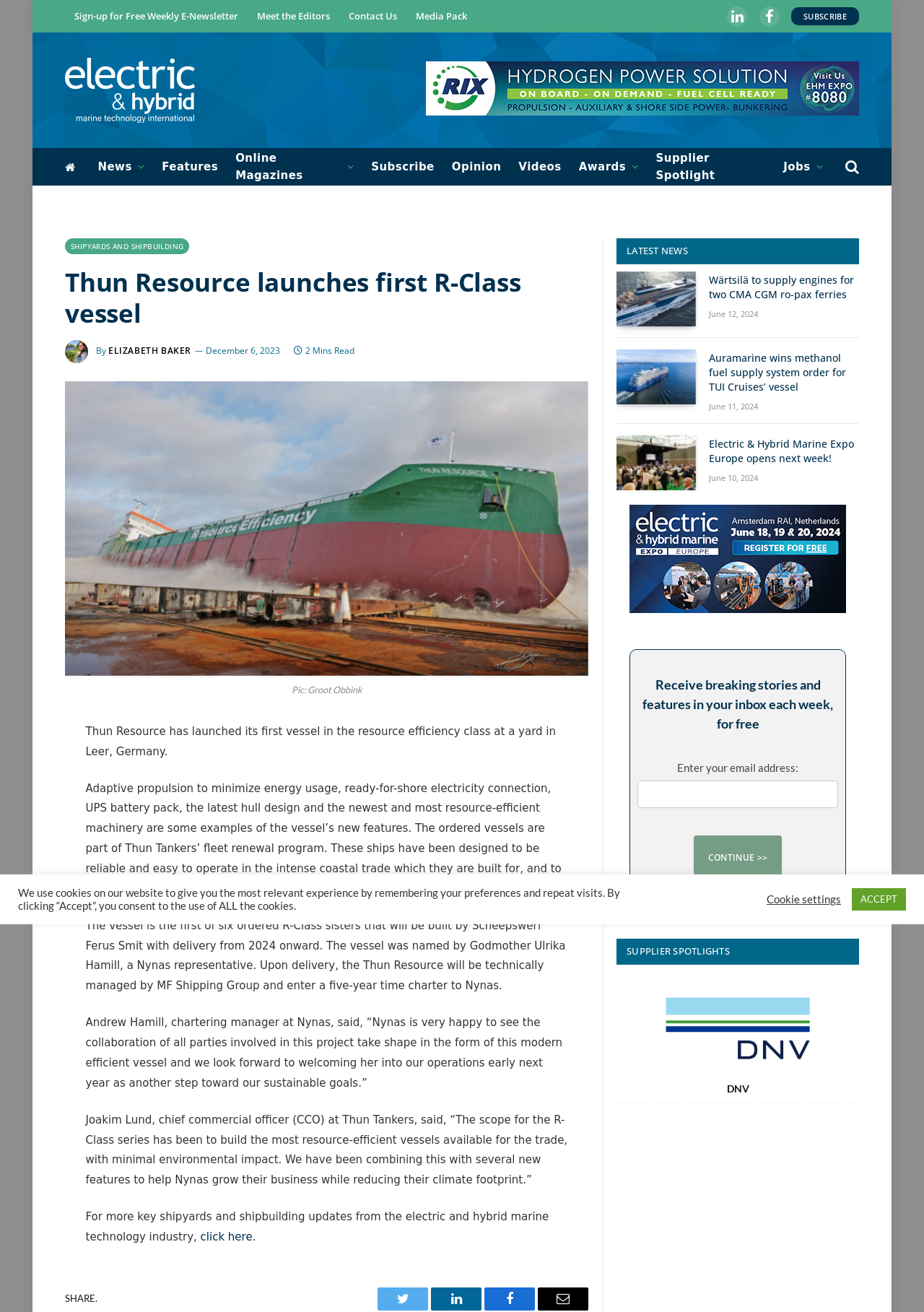Describe the webpage in detail, including text, images, and layout.

This webpage is about Electric Hybrid Marine Technology, with a focus on news and updates in the industry. At the top, there are several links to sign up for a free weekly e-newsletter, meet the editors, contact us, and access the media pack. Additionally, there are social media links to LinkedIn, Facebook, and a subscribe button.

Below this, there is a main heading that reads "Thun Resource launches first R-Class vessel" with an image of the vessel and a brief description of the article. The article discusses the launch of a new vessel in the resource efficiency class, featuring adaptive propulsion, ready-for-shore electricity connection, and other eco-friendly features.

To the right of the main article, there is a sidebar with links to various sections of the website, including news, features, online magazines, subscribe, opinion, videos, awards, supplier spotlight, and jobs.

Further down the page, there are several news articles, each with a heading, a brief summary, and an image. The articles are about various topics related to electric and hybrid marine technology, including Wärtsilä supplying engines for two CMA CGM ro-pax ferries, Auramarine winning an order for a methanol fuel supply system, and the Electric & Hybrid Marine Expo Europe 2023.

At the bottom of the page, there is a section to sign up for a free weekly e-newsletter, with a heading that reads "Receive breaking stories and features in your inbox each week, for free." There is a text box to enter an email address and a continue button.